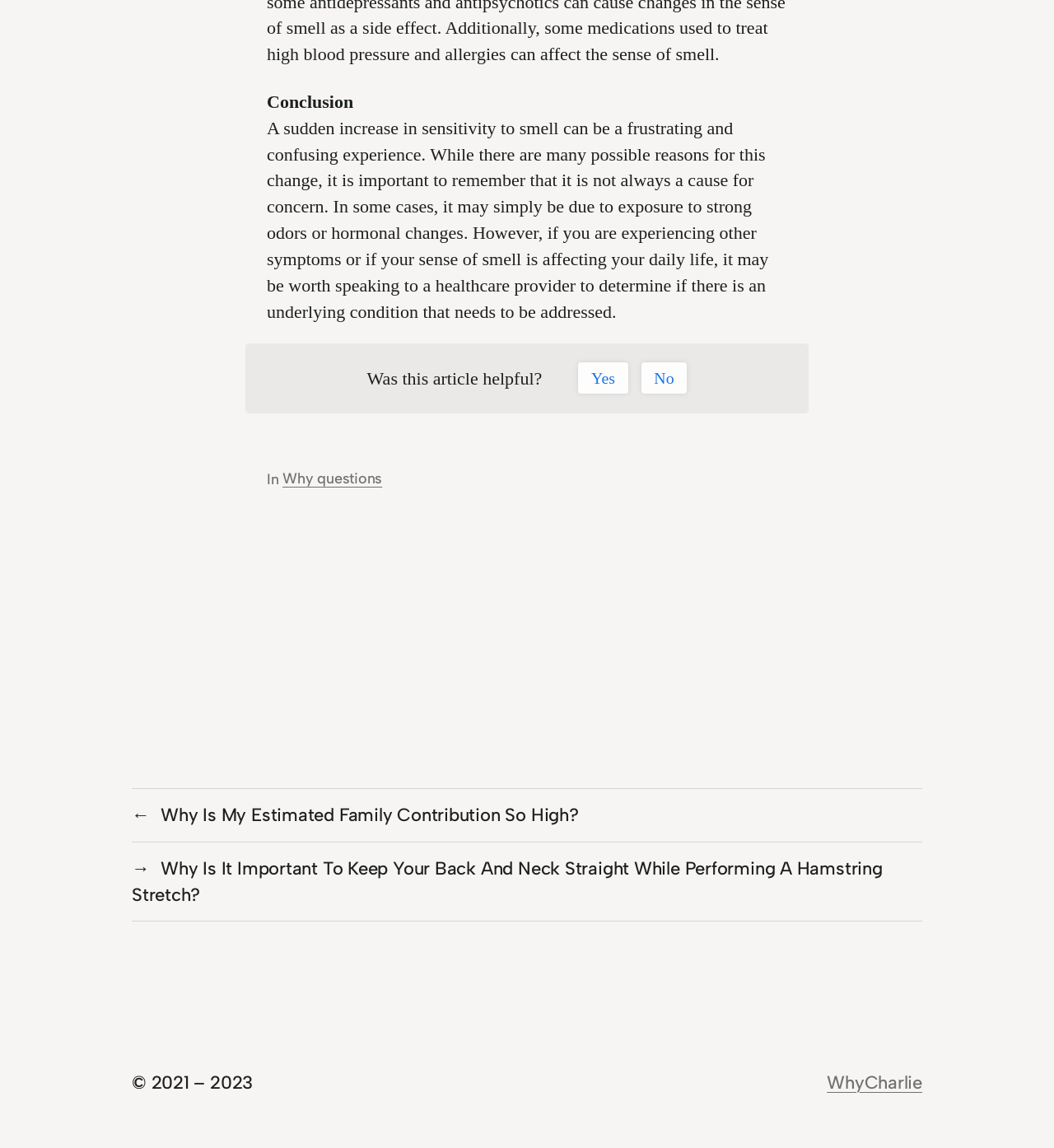Determine the bounding box coordinates of the UI element described by: "WhyCharlie".

[0.785, 0.933, 0.875, 0.952]